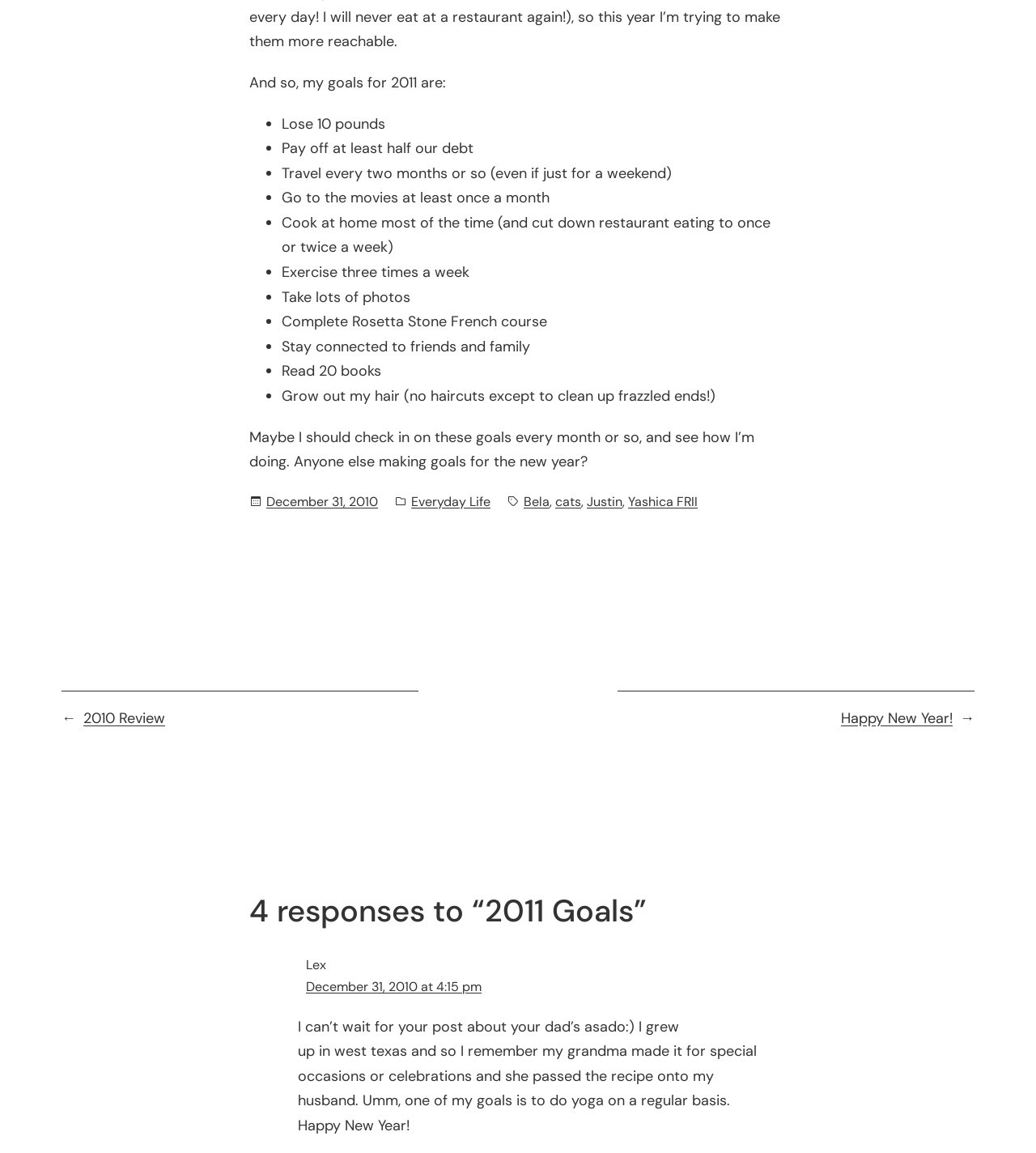Please identify the bounding box coordinates of the clickable area that will fulfill the following instruction: "Click on 'December 31, 2010 at 4:15 pm'". The coordinates should be in the format of four float numbers between 0 and 1, i.e., [left, top, right, bottom].

[0.295, 0.849, 0.465, 0.863]